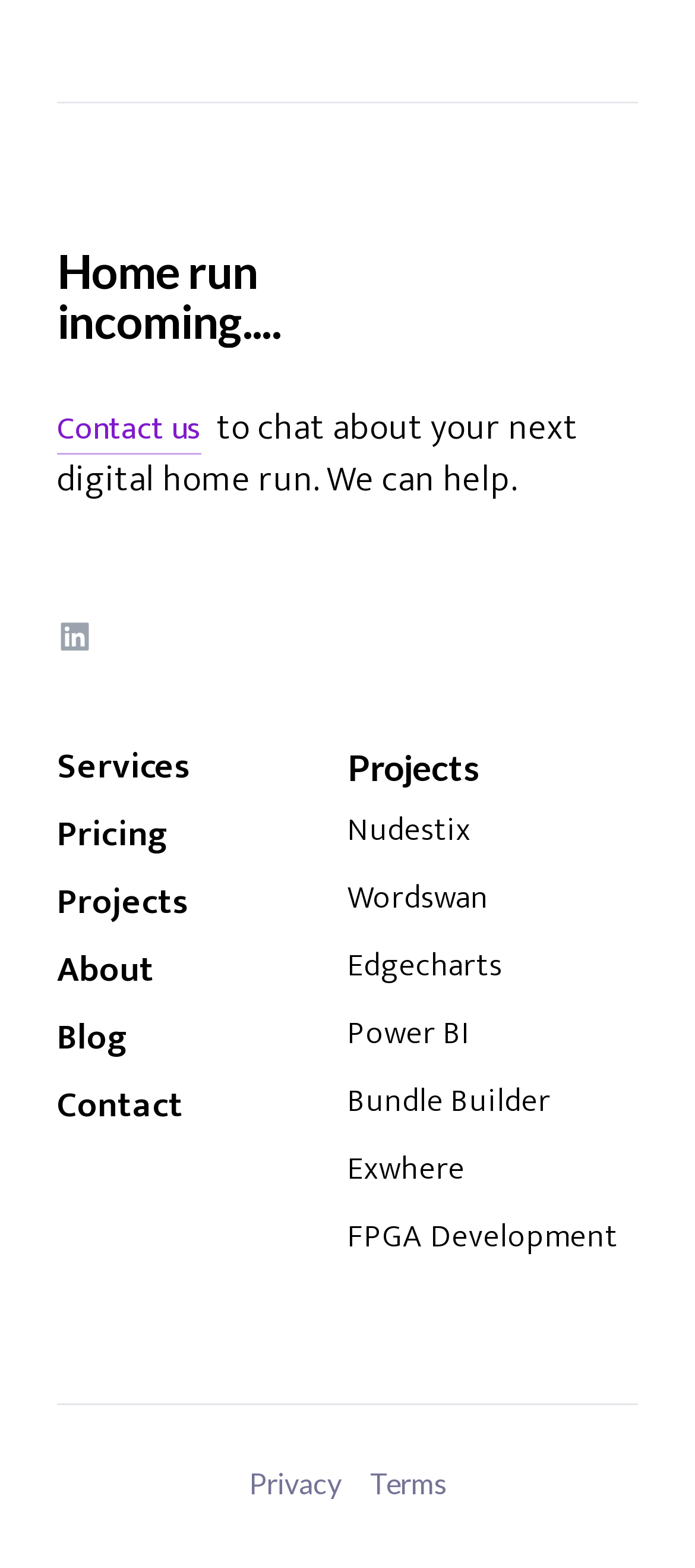Please find the bounding box coordinates for the clickable element needed to perform this instruction: "View Privacy policy".

[0.358, 0.935, 0.491, 0.957]